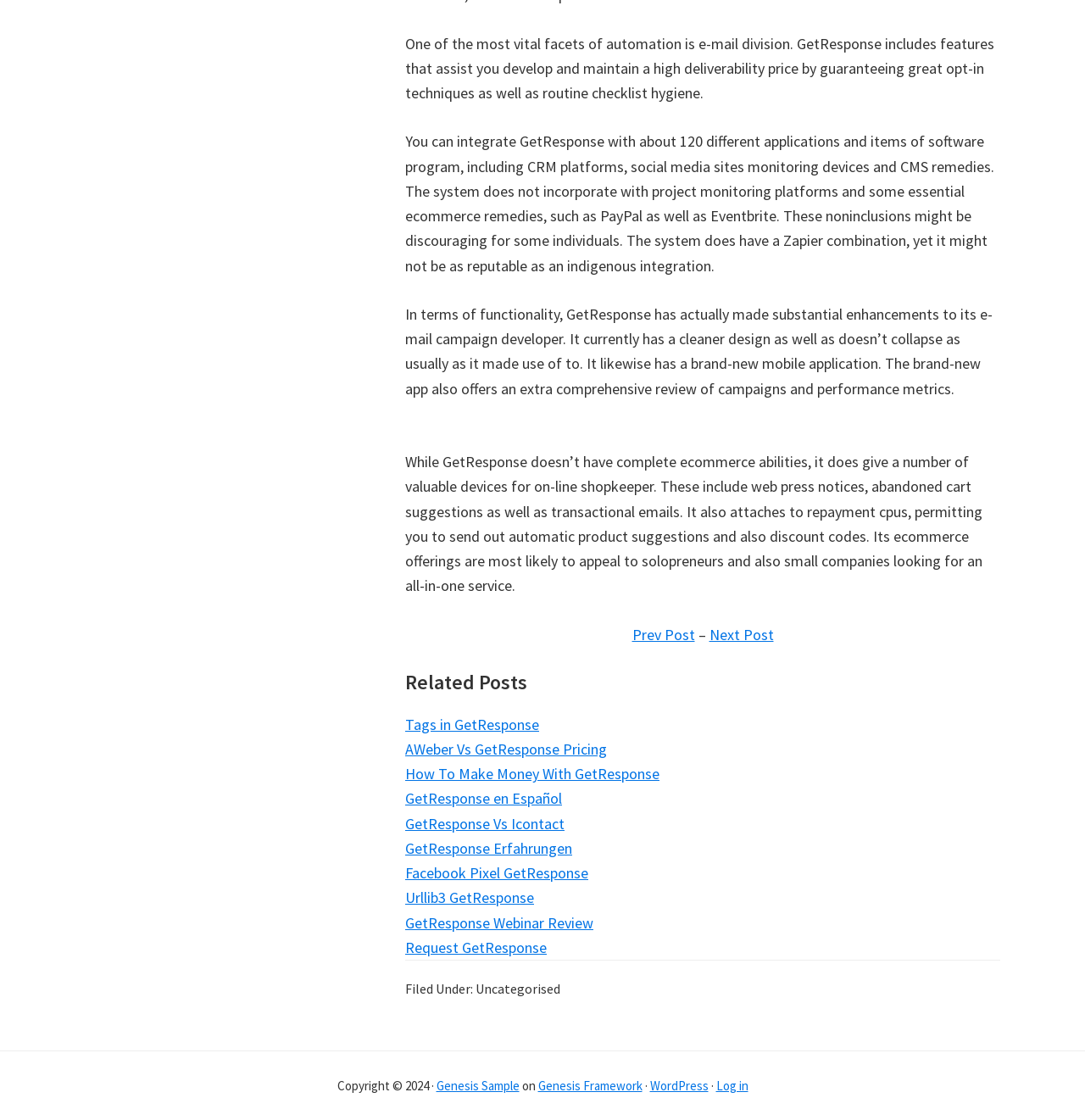What is the main topic of this webpage?
Give a detailed explanation using the information visible in the image.

Based on the content of the webpage, it appears to be discussing the features and capabilities of GetResponse, a marketing automation platform. The text mentions email deliverability, integrations with other applications, and ecommerce tools, indicating that the webpage is focused on GetResponse.